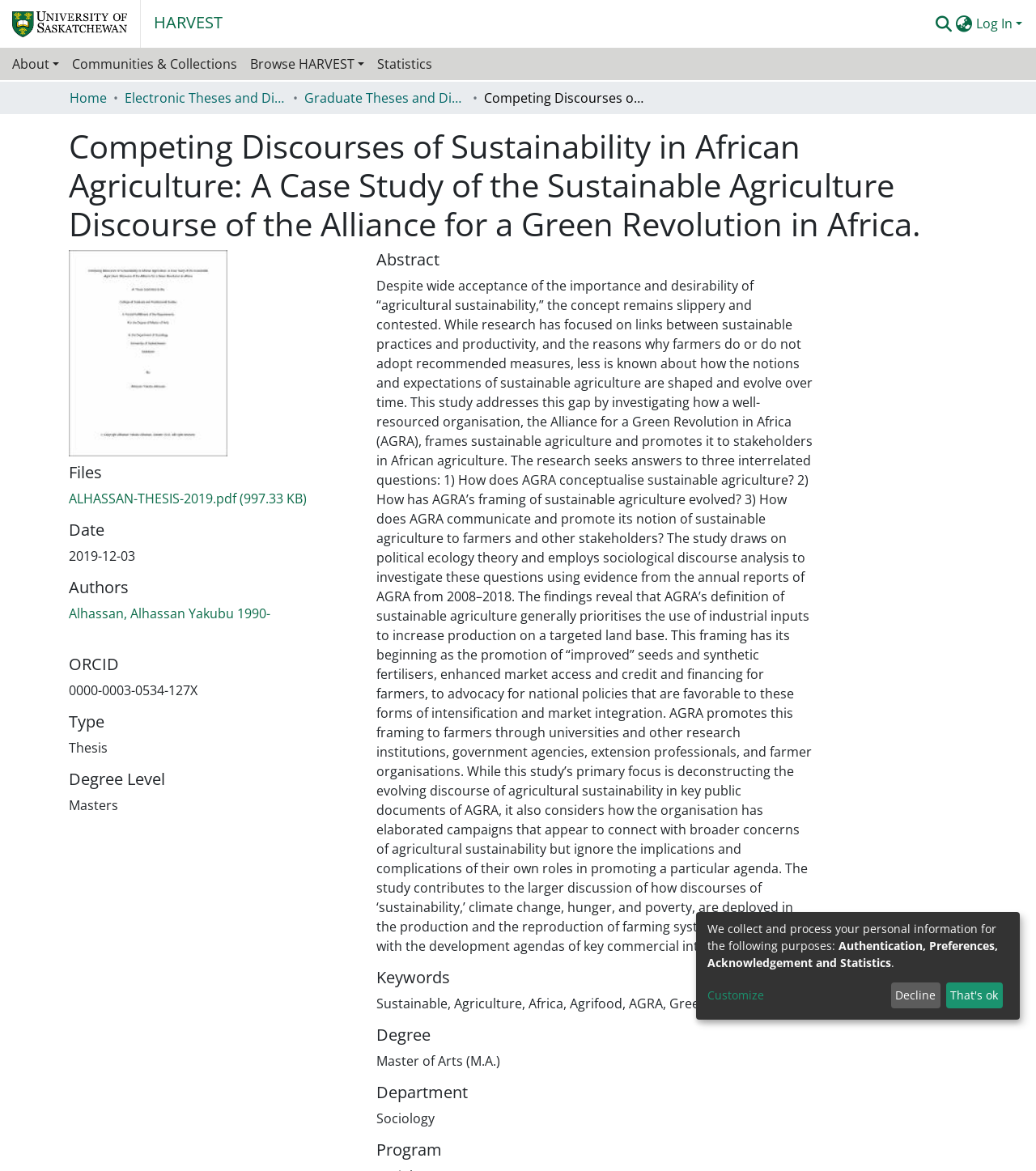Please extract and provide the main headline of the webpage.

Competing Discourses of Sustainability in African Agriculture: A Case Study of the Sustainable Agriculture Discourse of the Alliance for a Green Revolution in Africa.